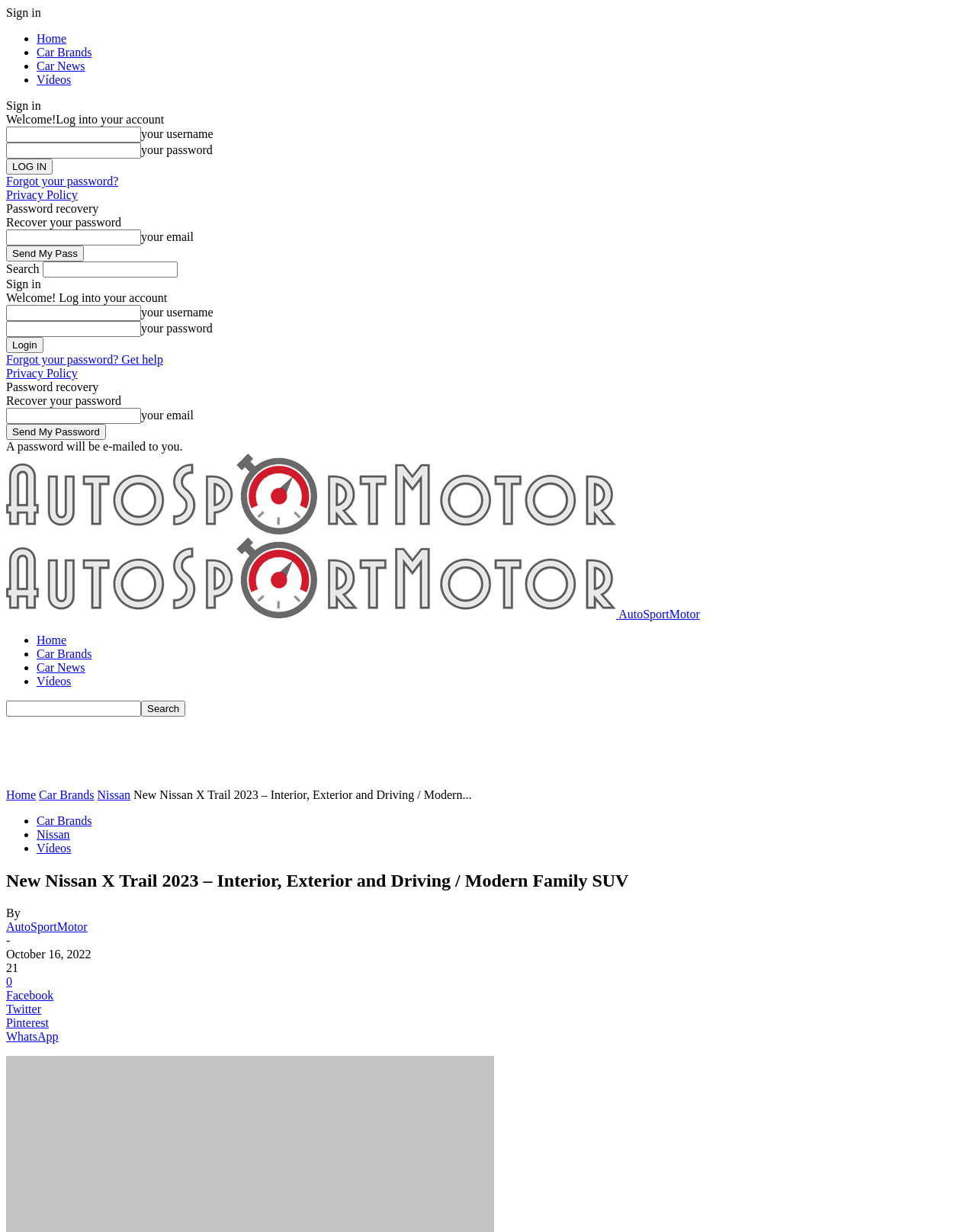Locate the bounding box coordinates of the area where you should click to accomplish the instruction: "Search by category".

None